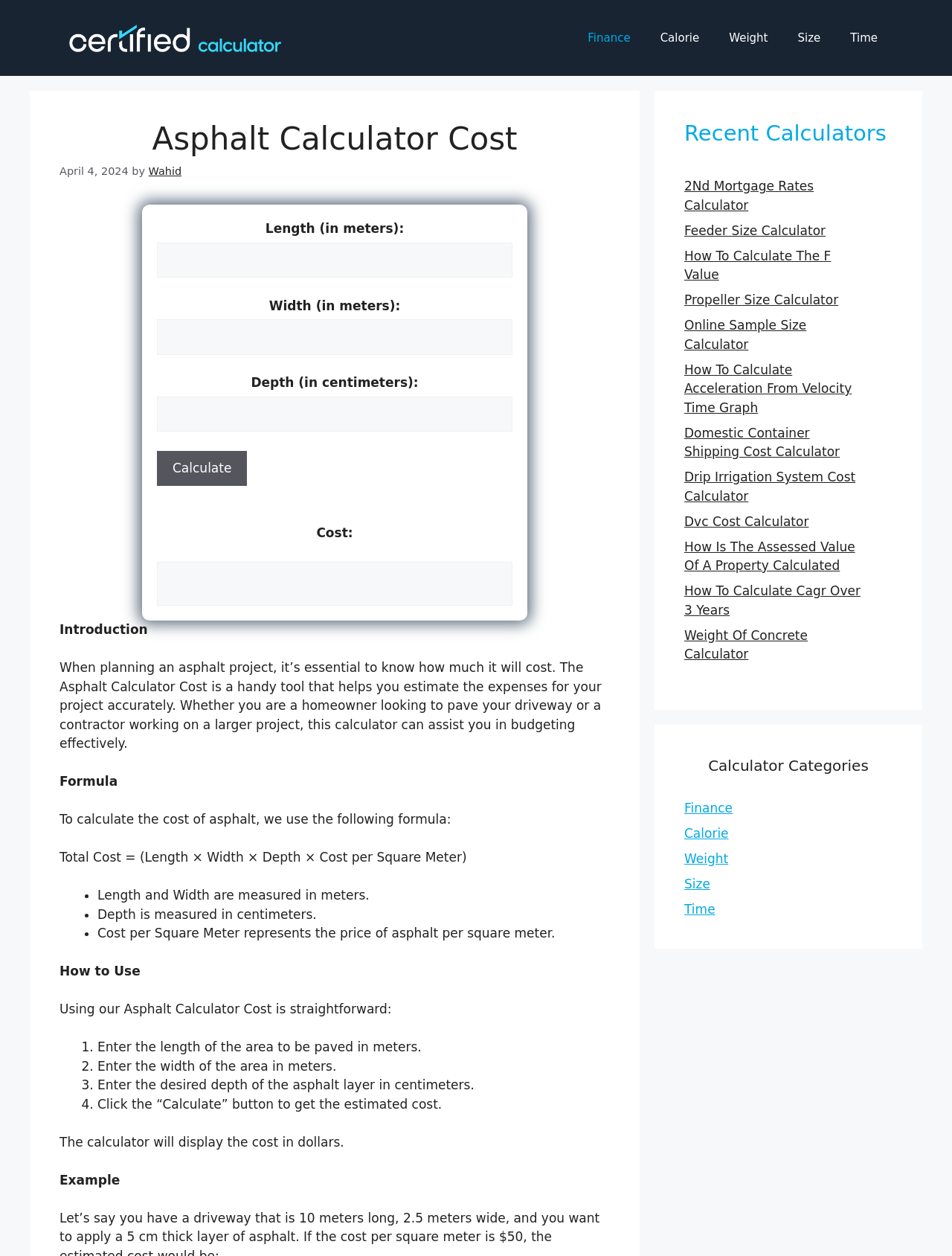What is the category of calculators that this webpage belongs to?
From the details in the image, answer the question comprehensively.

The webpage is categorized under 'Finance' calculators, as it is related to estimating costs and expenses for a project.